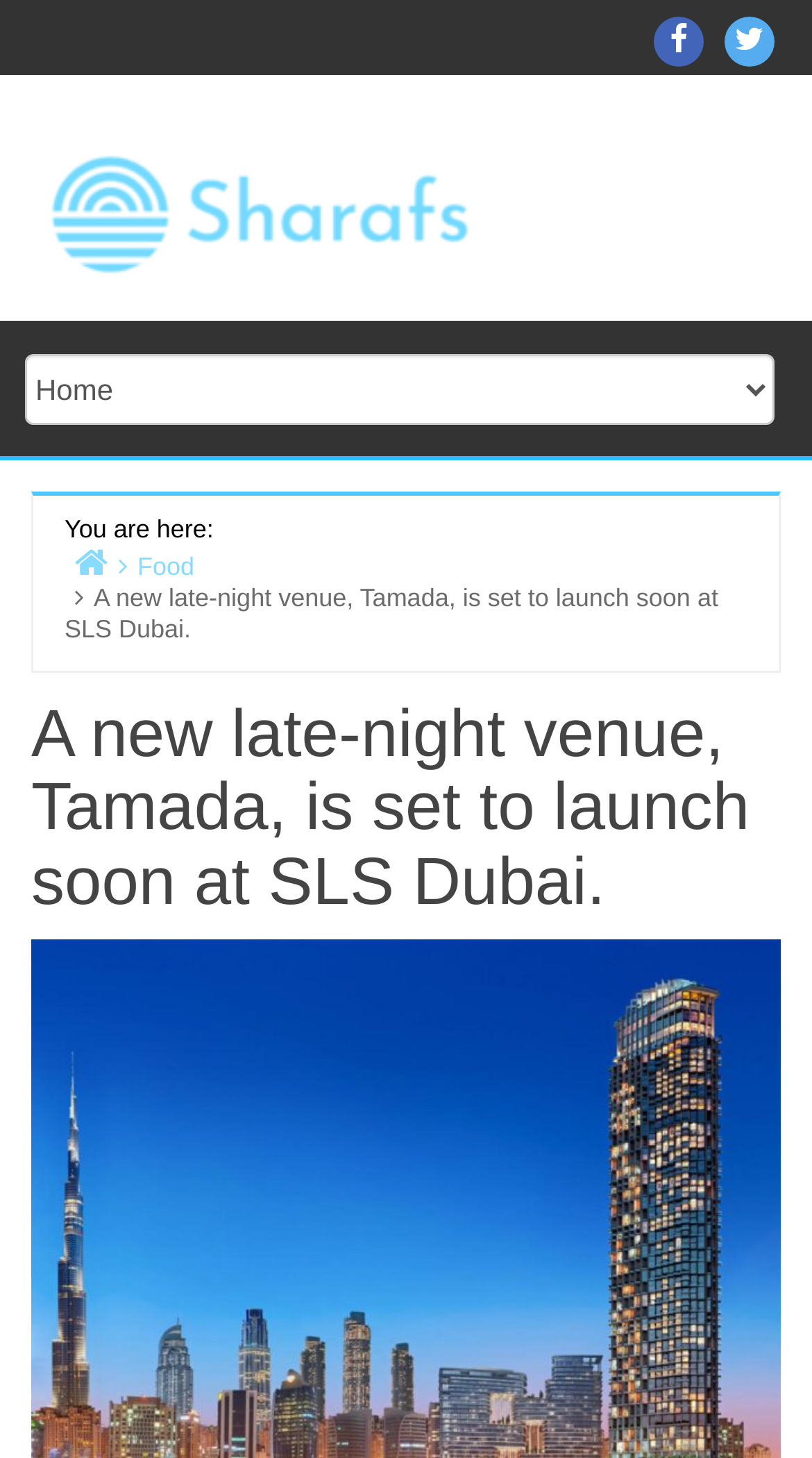How many social media links are present in the footer?
Please respond to the question with a detailed and informative answer.

The answer can be found by counting the number of link elements with Facebook and Twitter icons in the footer section of the webpage, which are ' ThemeGrill on Facebook' and ' ThemeGrill on Twitter' respectively.